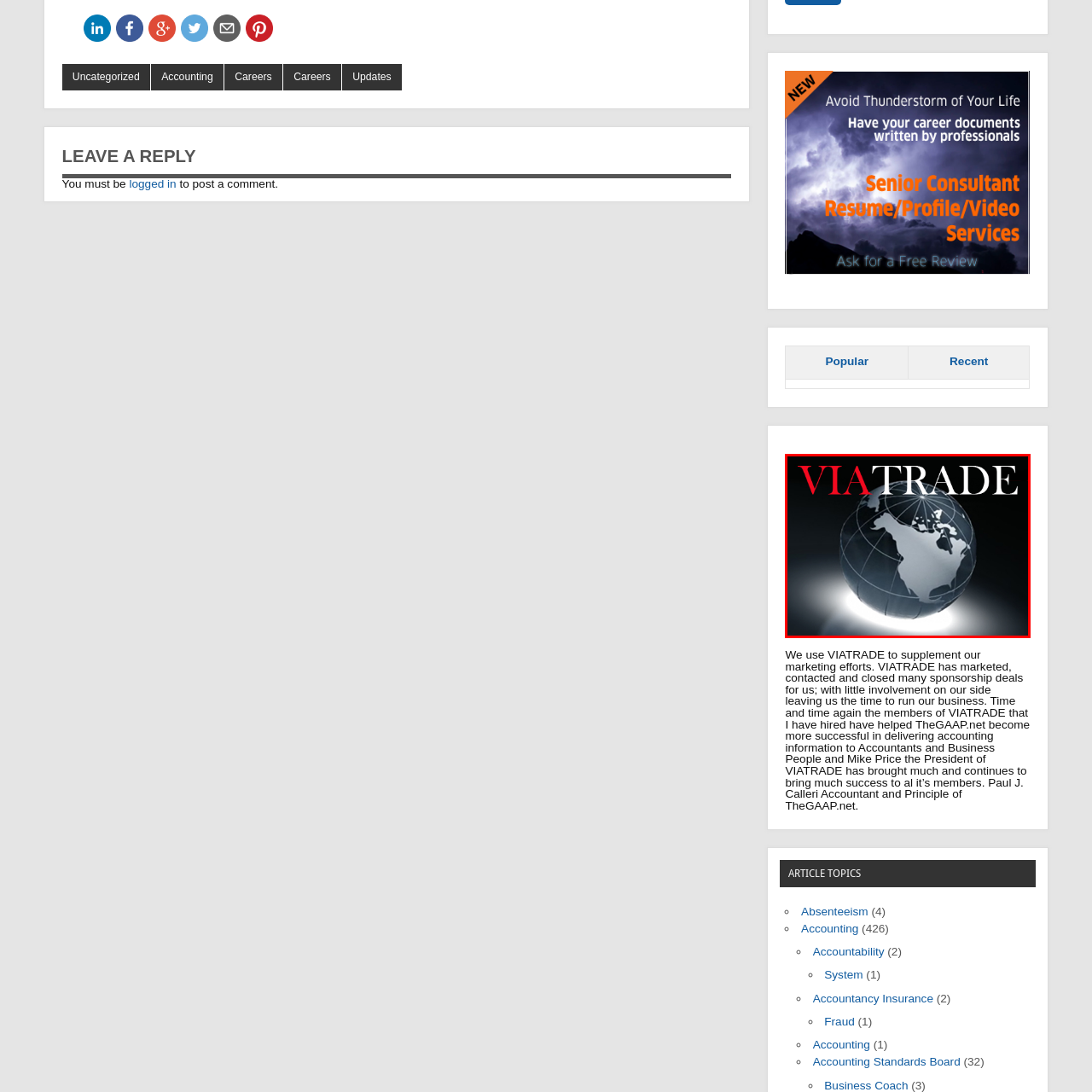What is the significance of the glowing white light?
Direct your attention to the image bordered by the red bounding box and answer the question in detail, referencing the image.

The caption explains that the glowing white light emanating from beneath the globe symbolizes innovation and forward-thinking in the business domain, which is a key aspect of VIATRADE's mission.